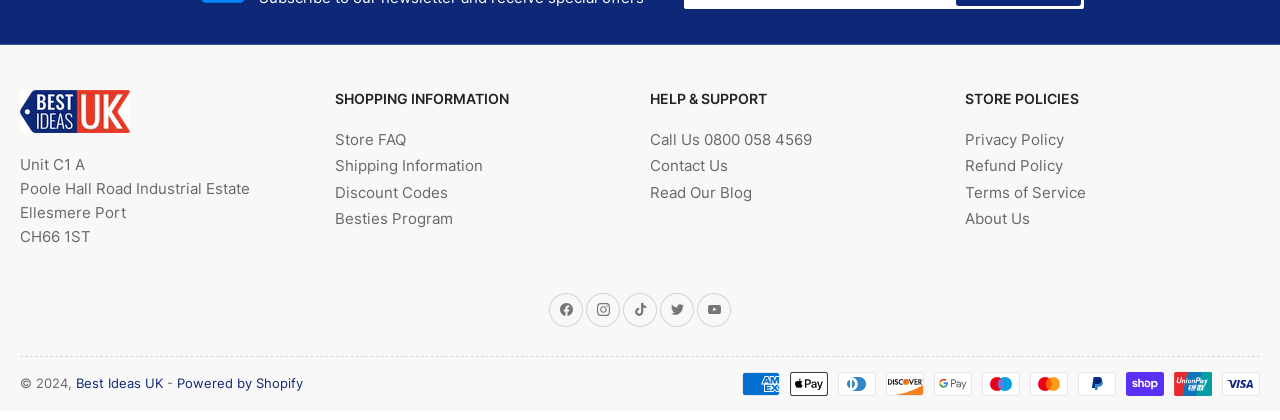What is the name of the company that powers the store's website?
Examine the image closely and answer the question with as much detail as possible.

I found the company name by looking at the link at the bottom of the page, which states 'Powered by Shopify'.